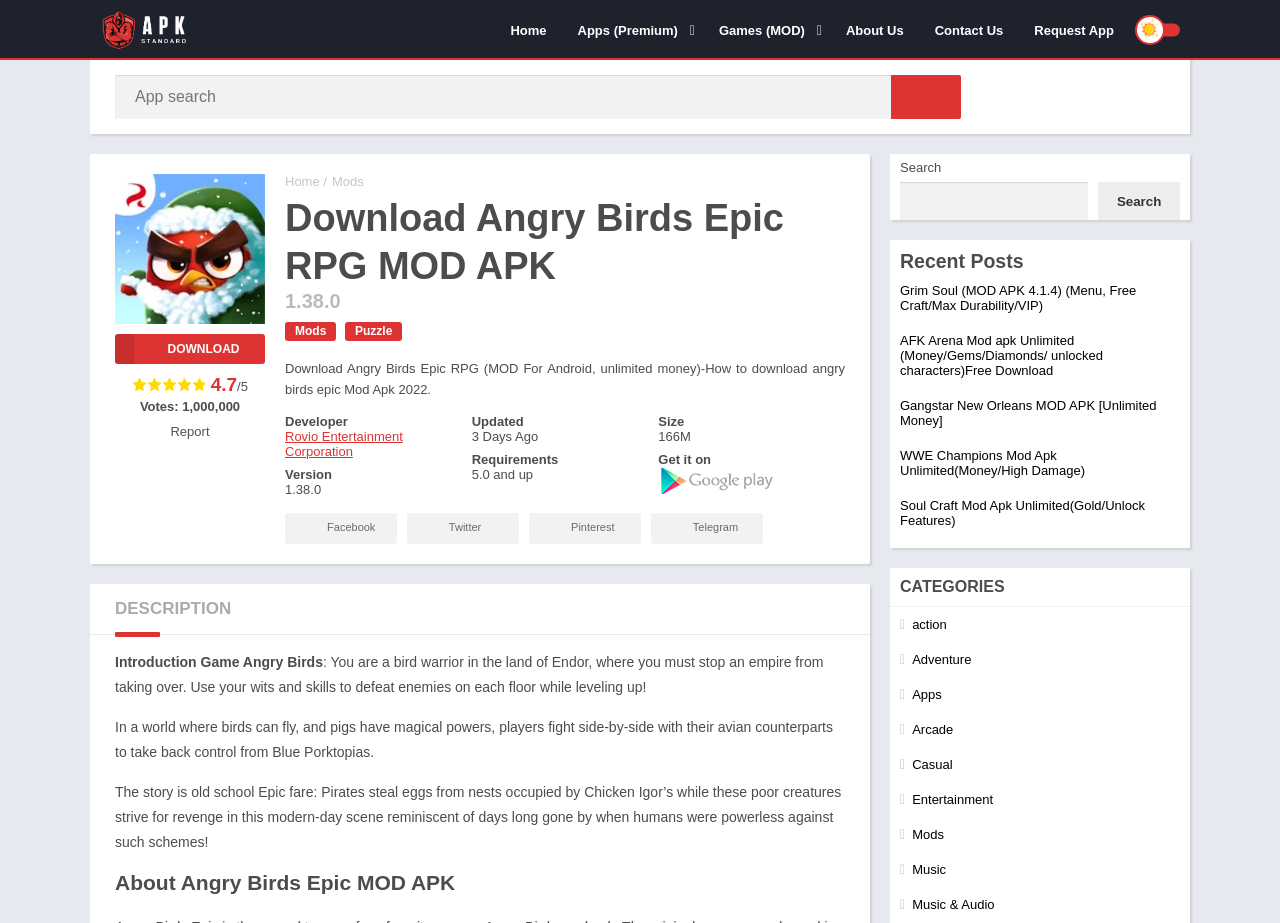What is the developer of the game?
Answer the question with a detailed and thorough explanation.

The webpage provides information about the game's developer, which is Rovio Entertainment Corporation, as indicated by the link element 'Rovio Entertainment Corporation'.